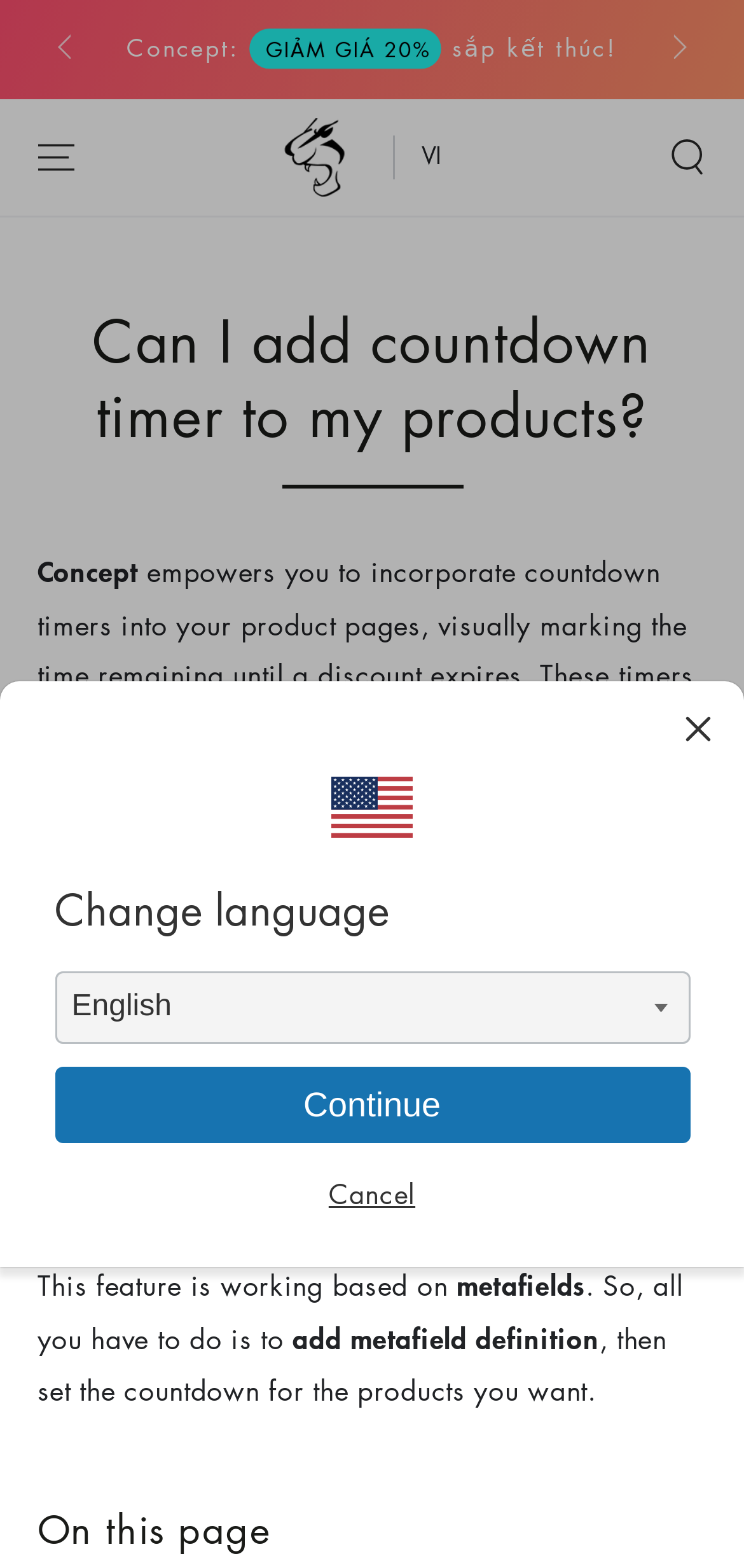Identify and provide the main heading of the webpage.

Can I add countdown timer to my products?